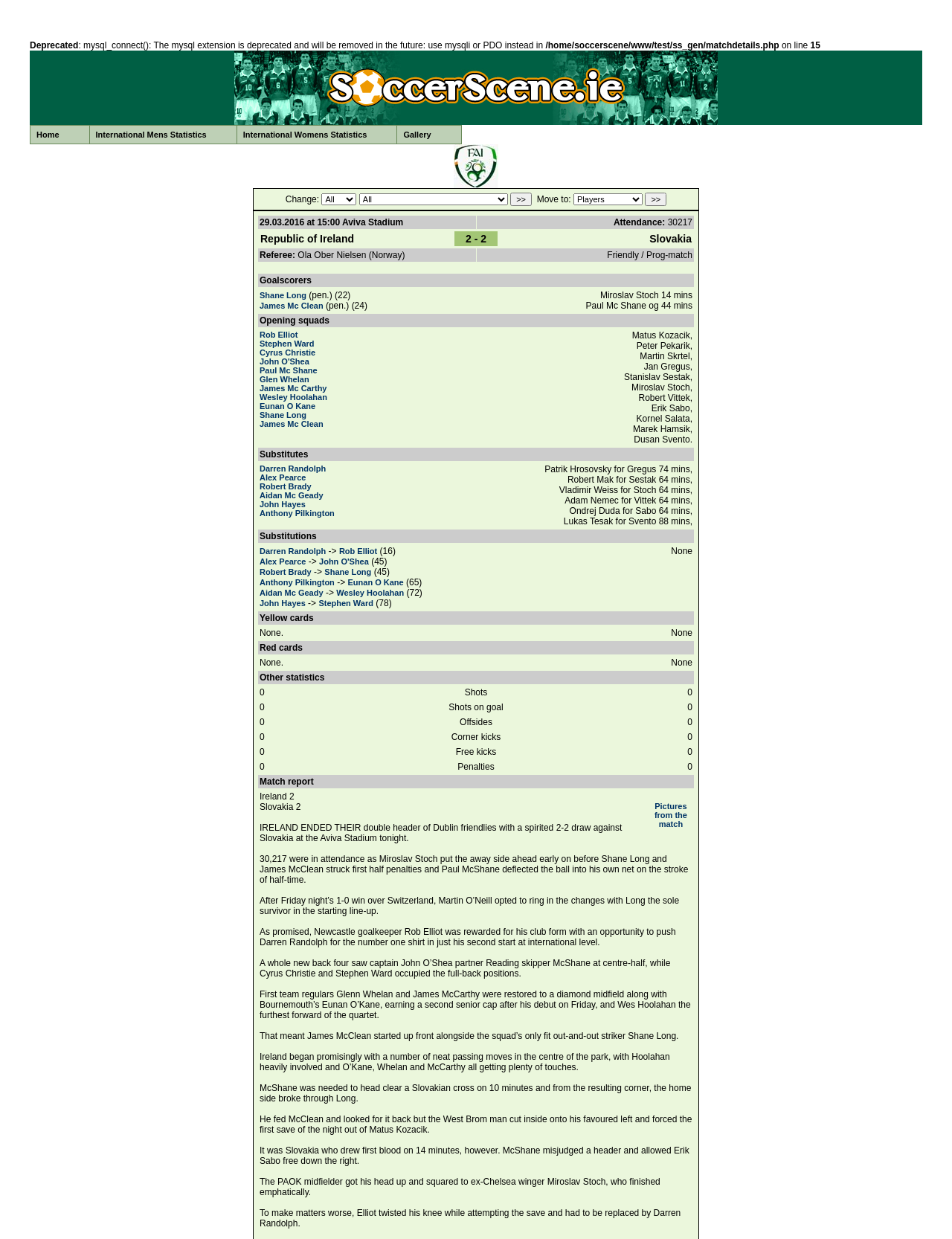Please identify the coordinates of the bounding box for the clickable region that will accomplish this instruction: "Click the 'Home' link".

[0.031, 0.101, 0.094, 0.116]